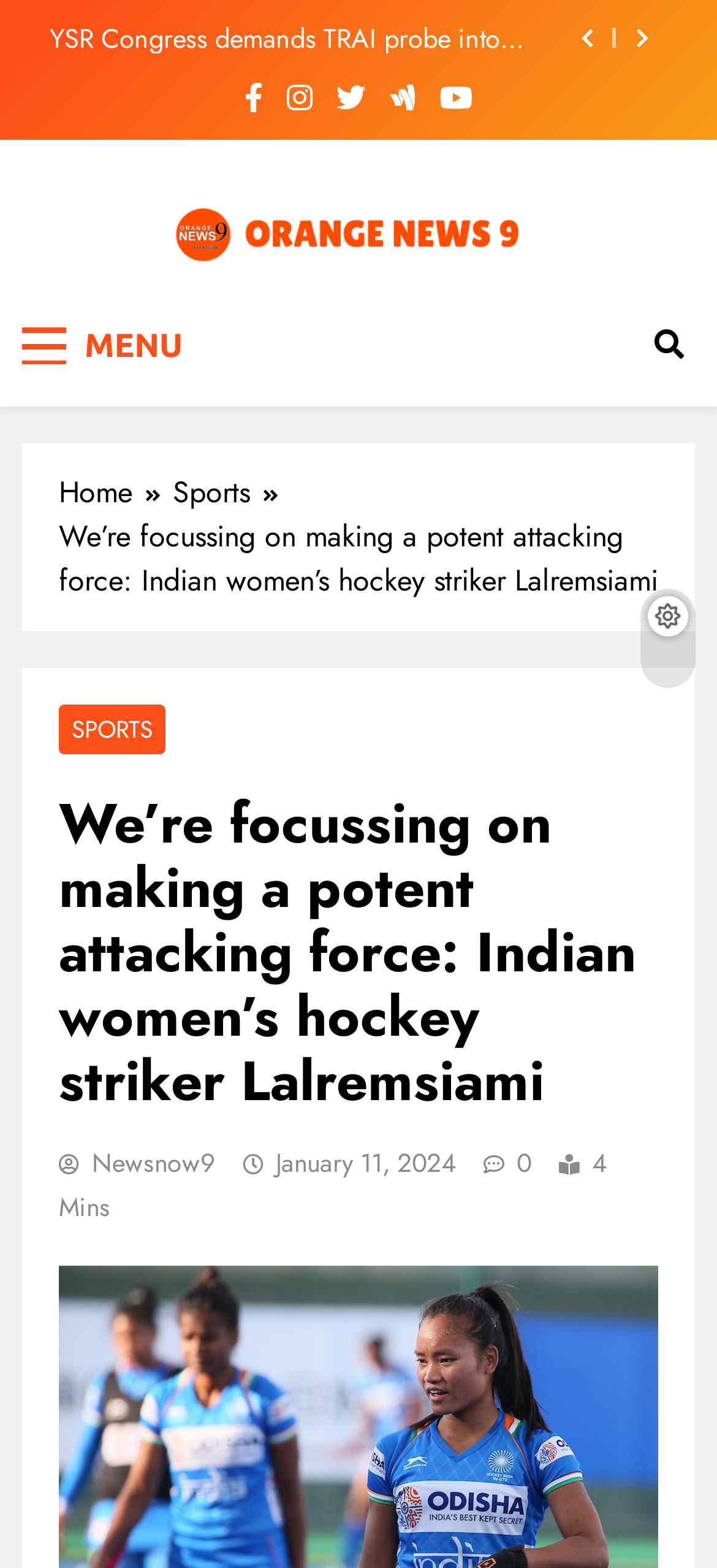Summarize the webpage with intricate details.

The webpage appears to be a news article page, with a focus on a specific article about Indian women's hockey striker Lalremsiami. At the top left corner, there is a button with a menu icon, and next to it, there is a breadcrumbs navigation section that shows the path "Home > Sports". 

Below the navigation section, the main article title "We’re focussing on making a potent attacking force: Indian women’s hockey striker Lalremsiami" is displayed prominently. The article title is also accompanied by a heading element and a static text element with the same text.

To the right of the article title, there is a section with several social media links, including Facebook, Twitter, and Instagram, represented by their respective icons. 

Above the article title, there is a list item with a news headline "One terrorist killed by security forces after attack on village in J-K’s Kathua", which is a separate news article. 

At the top right corner, there are two buttons with icons, possibly for sharing or bookmarking the article. The website's logo "OrangeNews9" is displayed at the top center, along with a tagline "Frank | Fearless | Forthright" below it.

The article itself appears to be below the title, but its content is not described in the accessibility tree. There is a timestamp "January 11, 2024" and a time "4 Mins" indicating when the article was published and how long it takes to read.